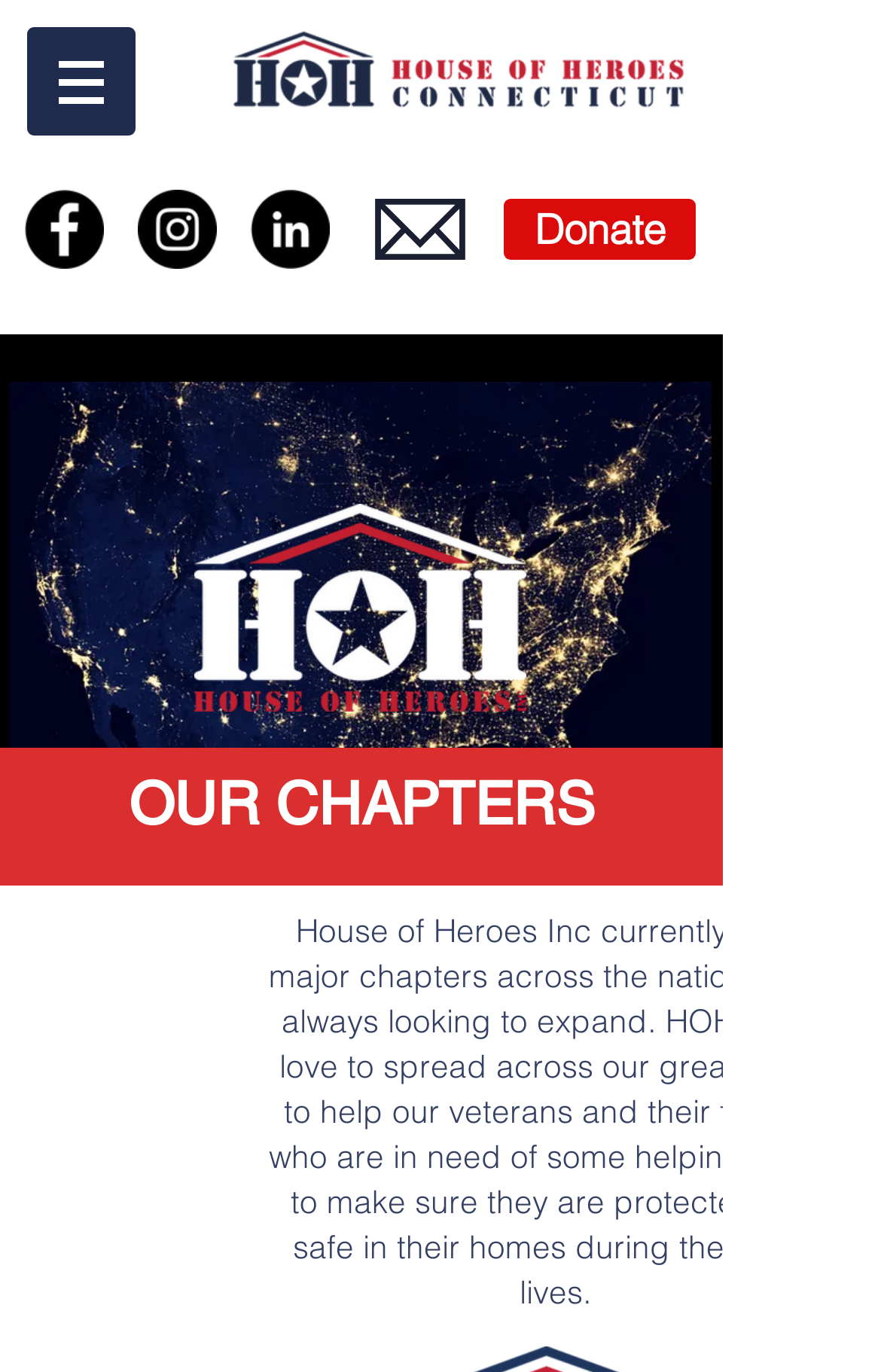Extract the heading text from the webpage.

House of Heroes, Connecticut Chapter Inc is a 501(c)(3) organization and operates under CT Charitable Organization Registration # CHR.0056217.